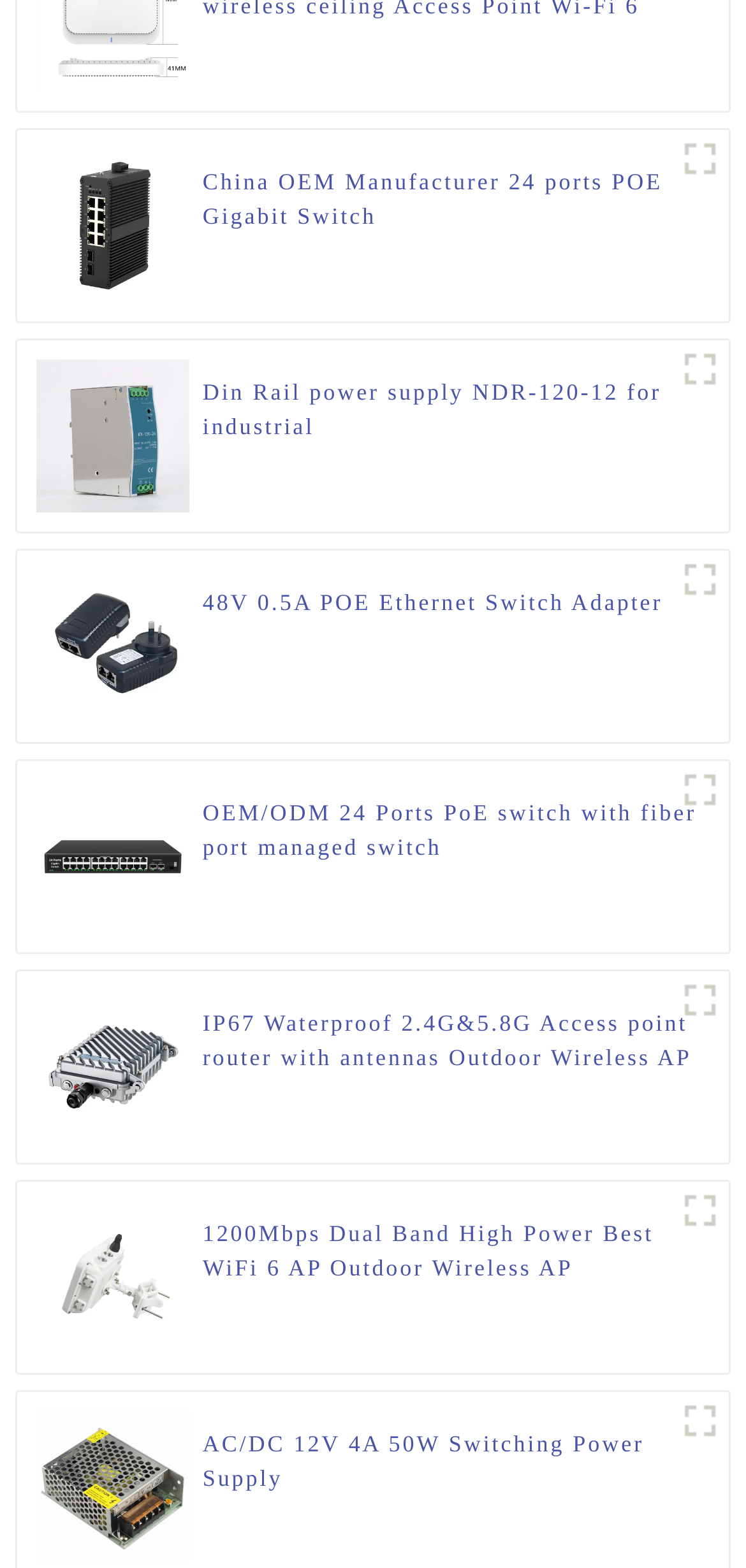How many wireless access points are shown on the webpage?
Please analyze the image and answer the question with as much detail as possible.

The webpage shows two wireless access points: Ac Wireless Access Point and Internet Access Point. These are both wireless access points, and there are two of them in total.